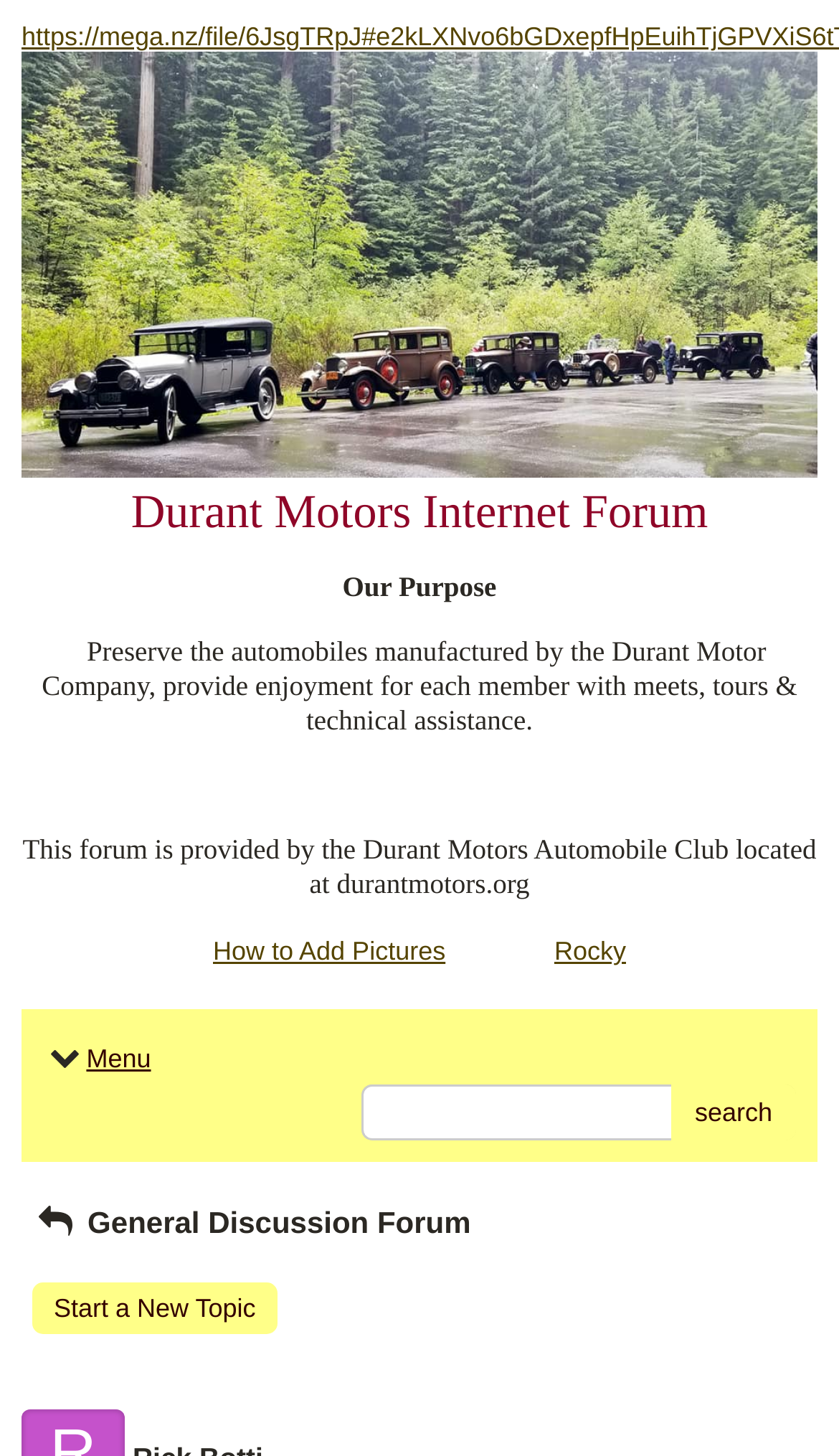Summarize the webpage in an elaborate manner.

The webpage appears to be a forum or community page for the Durant Motors Automobile Club. At the top, there is a large image that spans almost the entire width of the page, taking up about a quarter of the screen. Below the image, there is a heading that reads "Durant Motors Internet Forum". 

To the right of the heading, there is a section with the title "Our Purpose", which is followed by a brief paragraph describing the club's goals, including preserving Durant Motor Company automobiles and providing enjoyment for members through meets, tours, and technical assistance. 

Below this section, there is a line of text that mentions the forum is provided by the Durant Motors Automobile Club, with a link to their website. 

Further down, there are two links, "How to Add Pictures" and "Rocky", which are separated by a series of blank spaces. 

On the bottom left, there is a menu icon represented by a symbol, and a search bar with a text box and a "search" button. 

Finally, at the very bottom, there is a section titled "General Discussion Forum" with a link to "Start a New Topic".